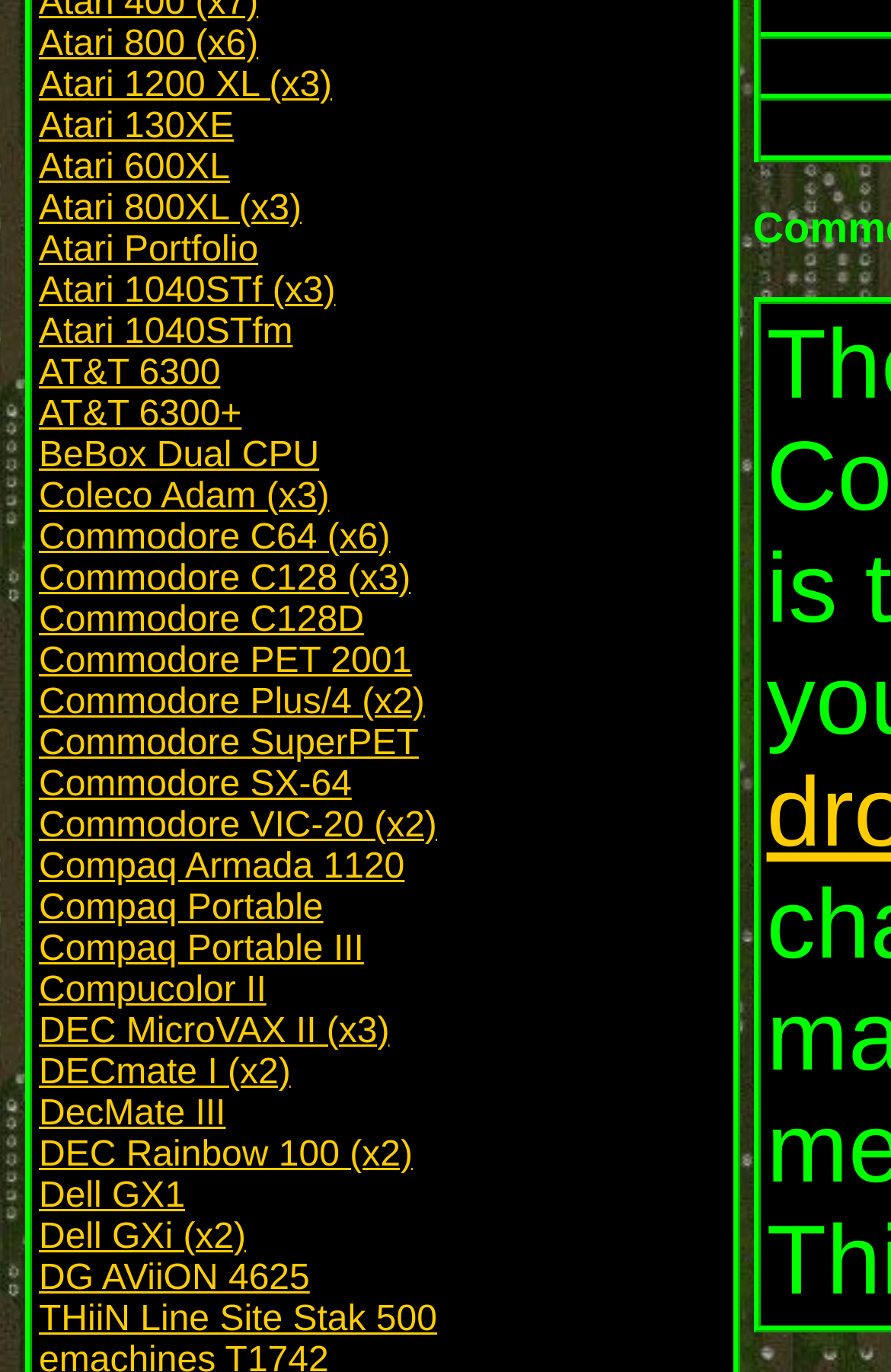Please locate the bounding box coordinates of the region I need to click to follow this instruction: "Check THiiN Line Site Stak 500 details".

[0.044, 0.947, 0.491, 0.975]